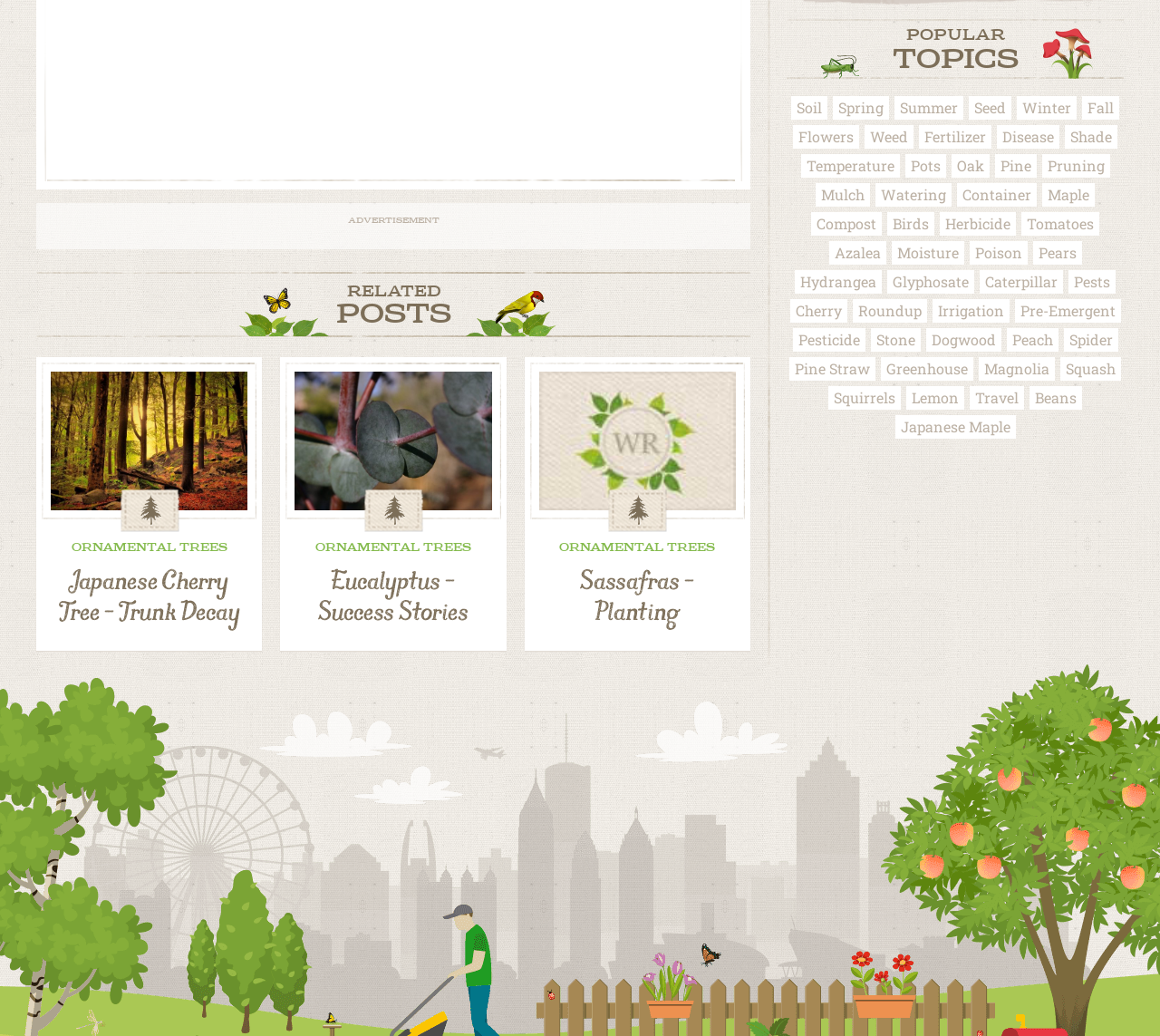Find the bounding box coordinates corresponding to the UI element with the description: "WHERE TO FIND US". The coordinates should be formatted as [left, top, right, bottom], with values as floats between 0 and 1.

None